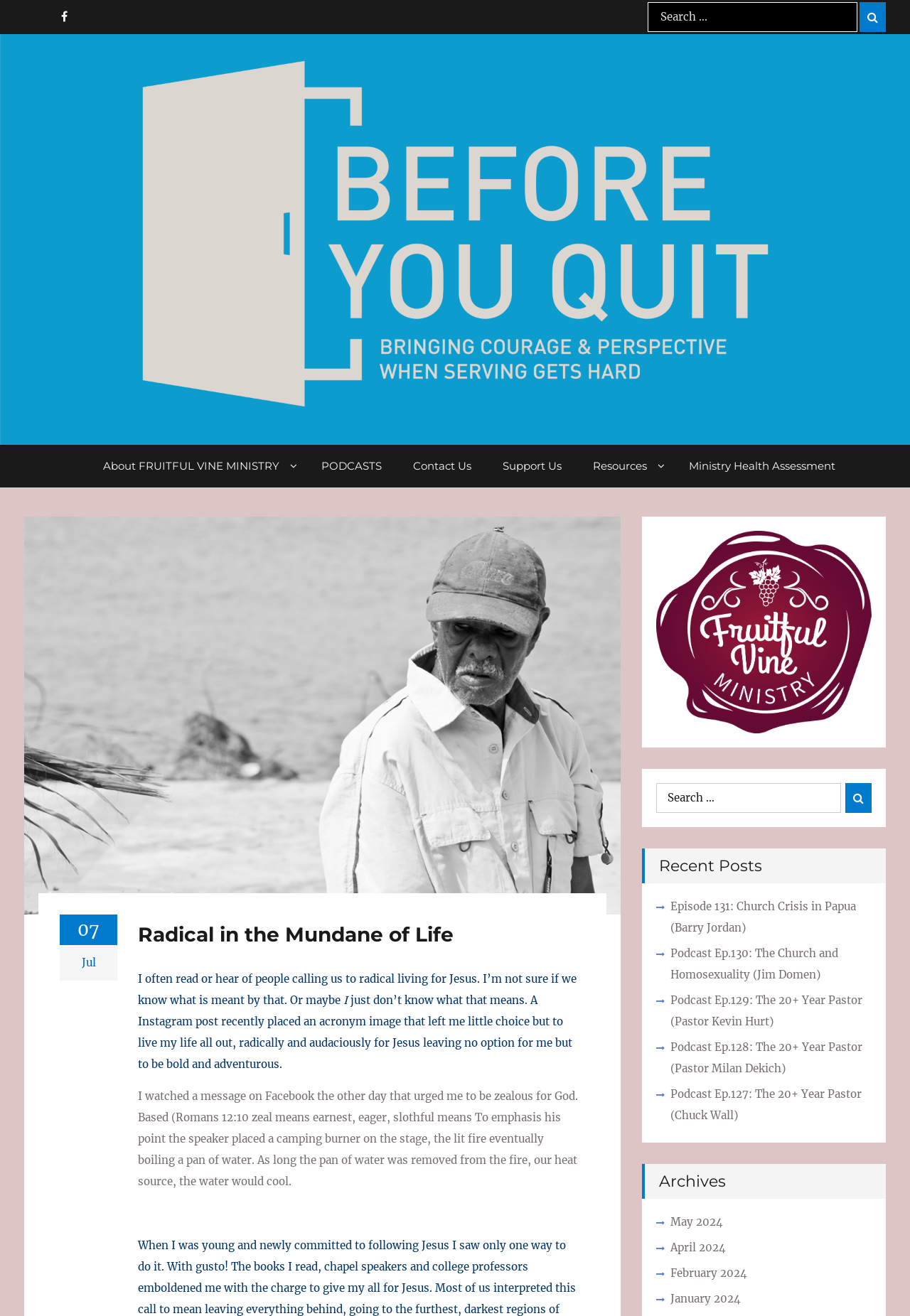Determine the bounding box coordinates of the clickable element to achieve the following action: 'View May 2024 archives'. Provide the coordinates as four float values between 0 and 1, formatted as [left, top, right, bottom].

[0.737, 0.921, 0.925, 0.937]